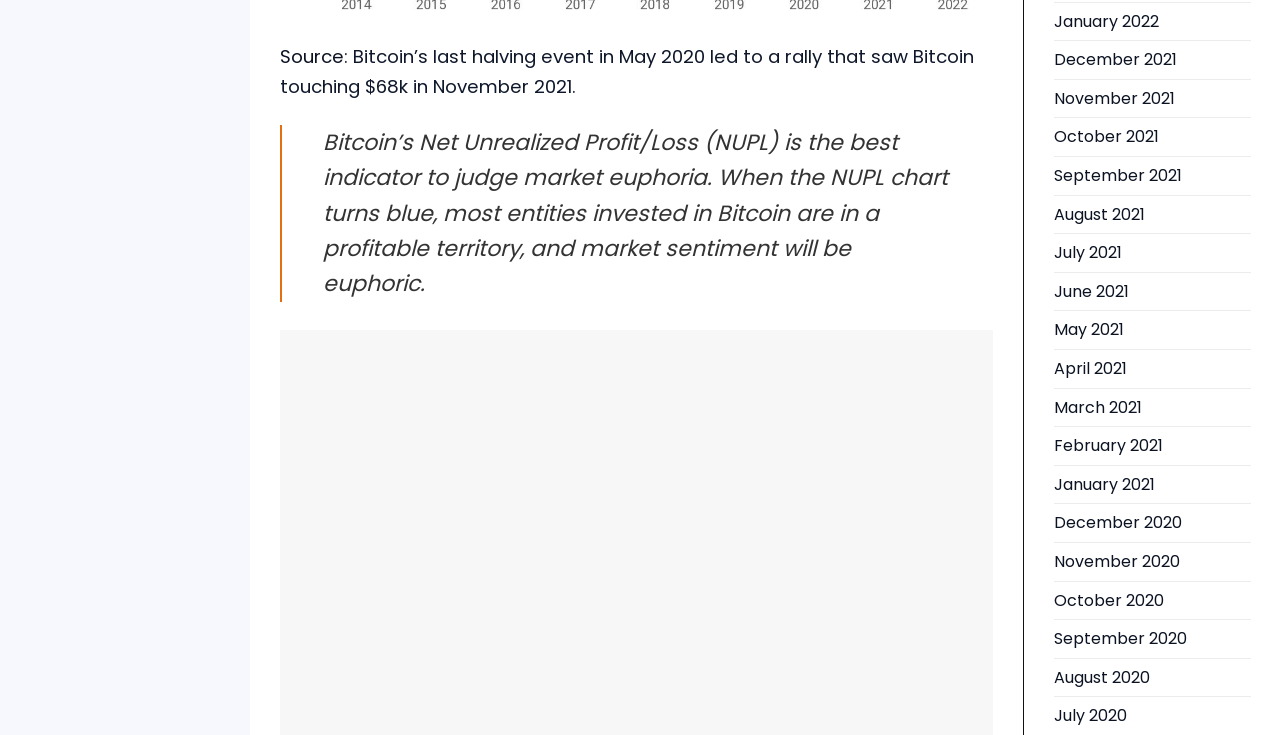What is the time period mentioned in the article? Please answer the question using a single word or phrase based on the image.

May 2020 to November 2021